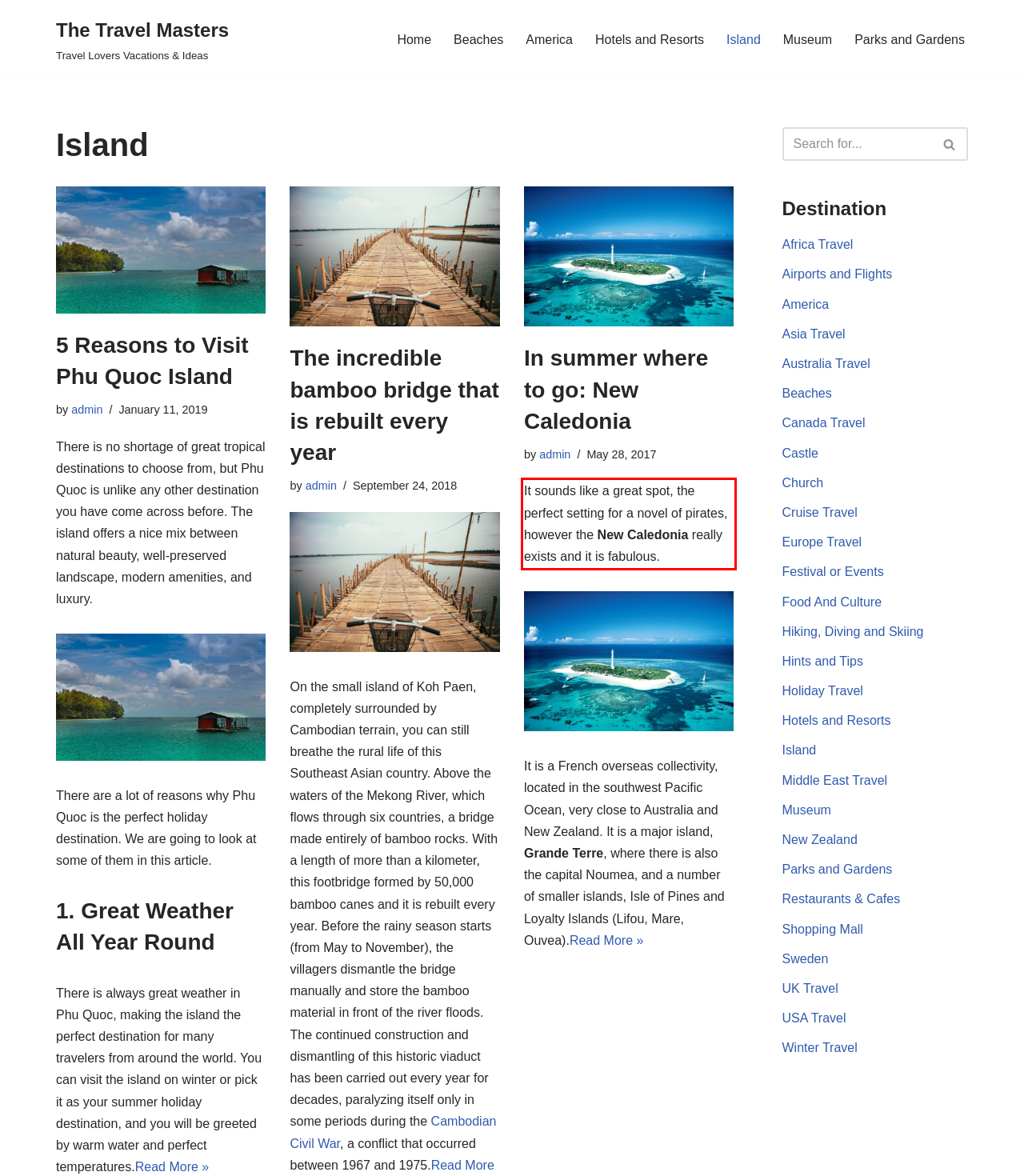You are given a screenshot showing a webpage with a red bounding box. Perform OCR to capture the text within the red bounding box.

It sounds like a great spot, the perfect setting for a novel of pirates, however the New Caledonia really exists and it is fabulous.